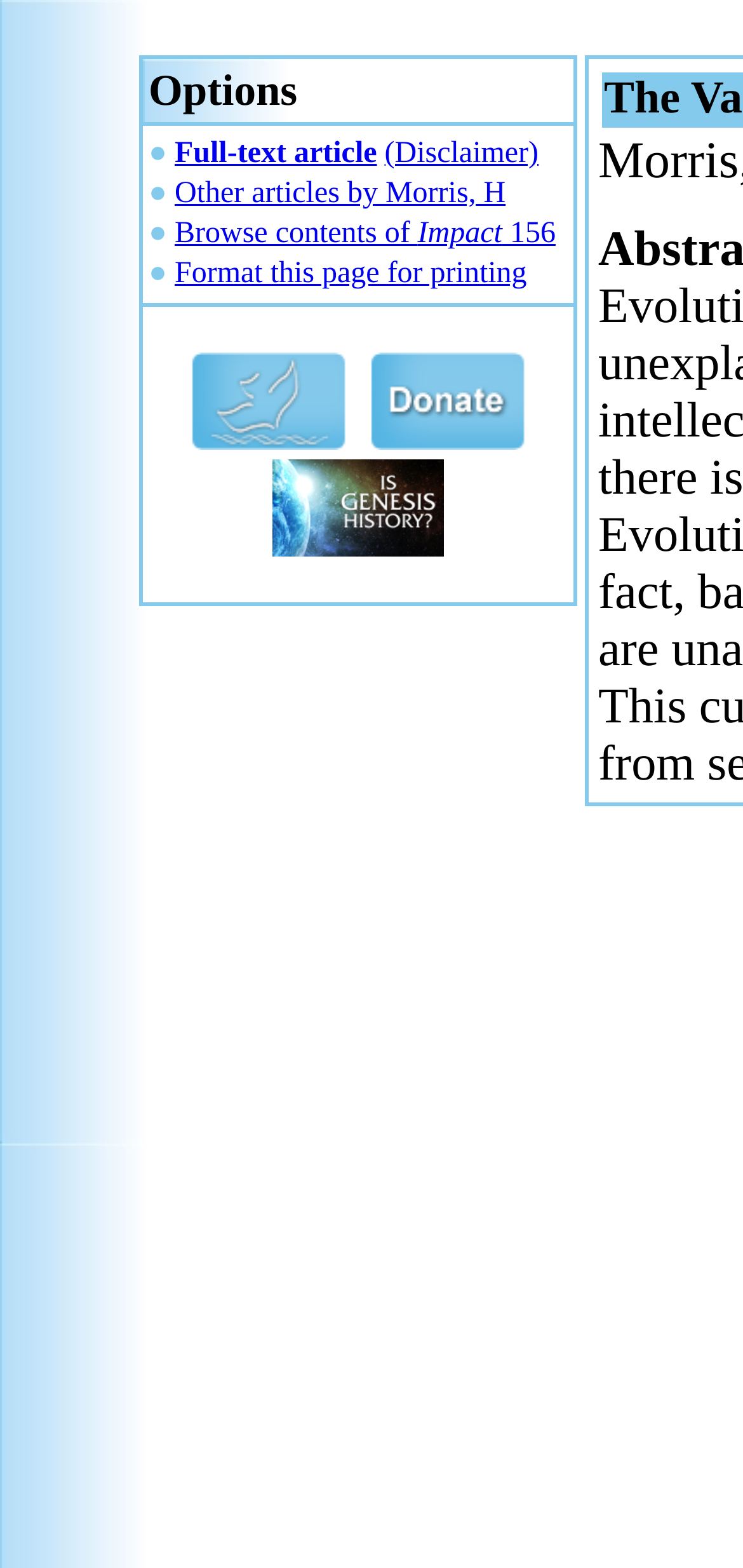Identify the bounding box coordinates for the element you need to click to achieve the following task: "Browse contents of Impact 156". The coordinates must be four float values ranging from 0 to 1, formatted as [left, top, right, bottom].

[0.235, 0.139, 0.748, 0.159]